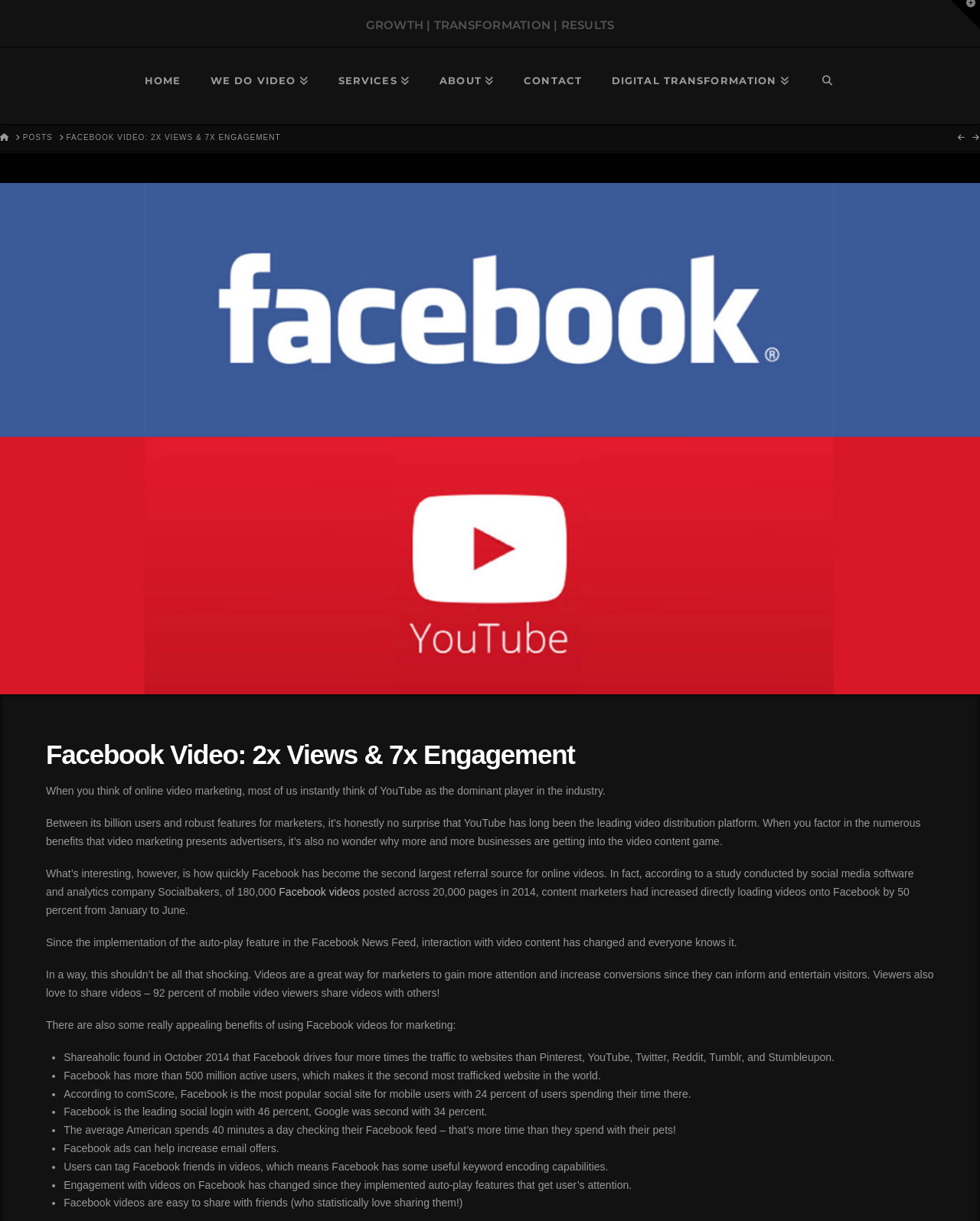Using the description: "GROWTH | TRANSFORMATION | RESULTS", identify the bounding box of the corresponding UI element in the screenshot.

[0.373, 0.016, 0.627, 0.025]